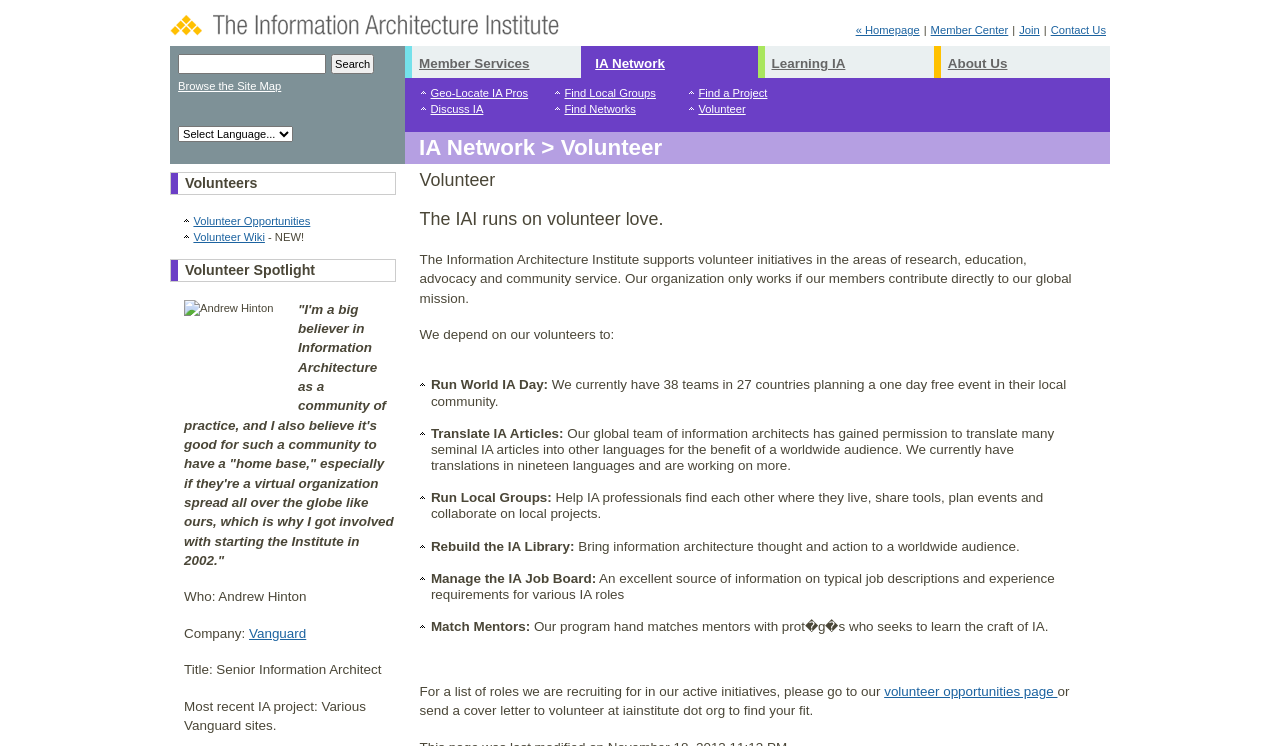Identify the coordinates of the bounding box for the element that must be clicked to accomplish the instruction: "Search the site".

[0.259, 0.072, 0.292, 0.099]